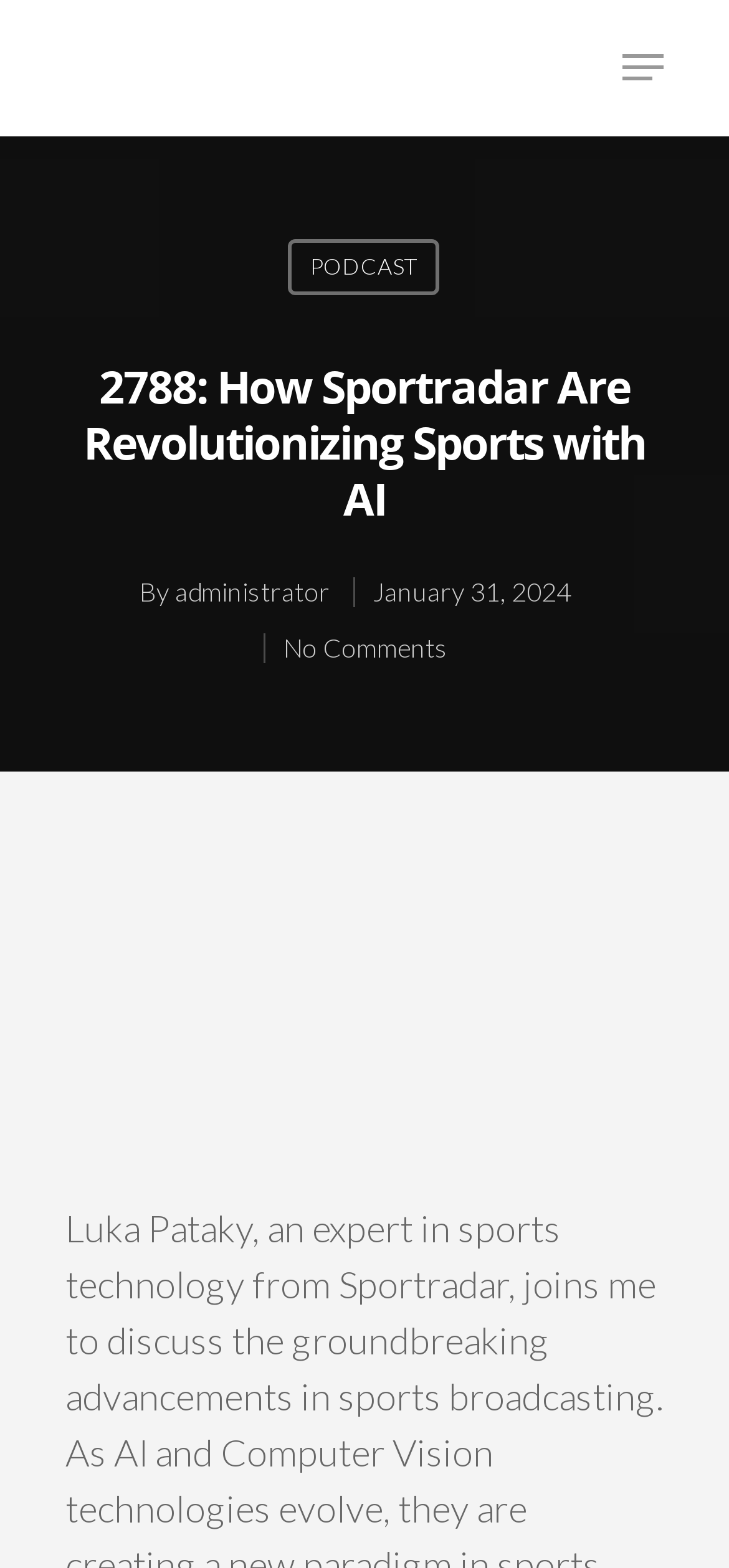Find the bounding box coordinates for the HTML element specified by: "name="s" placeholder="Search"".

[0.151, 0.048, 0.849, 0.121]